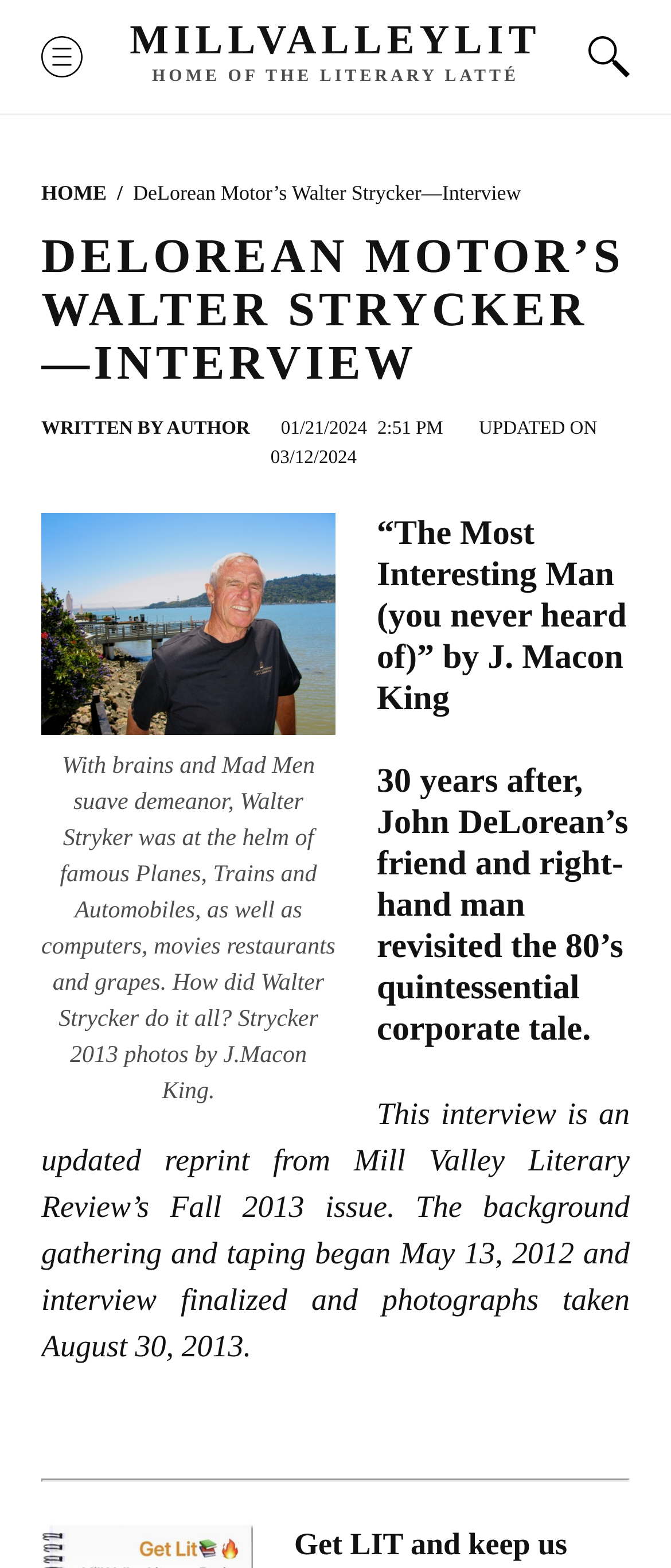Provide a one-word or brief phrase answer to the question:
What is the name of the person being interviewed?

Walter Strycker